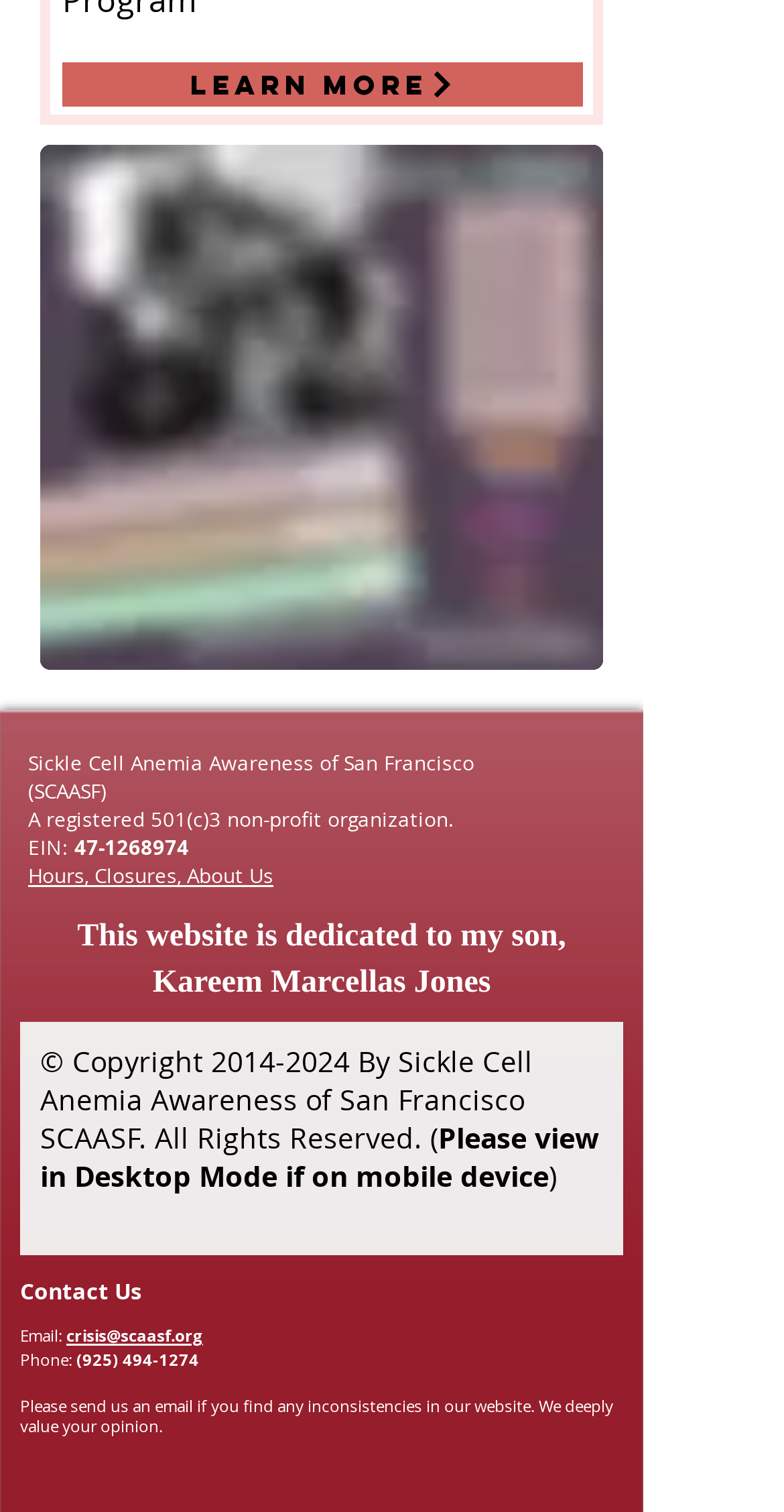What is the purpose of the website?
Please provide a single word or phrase as your answer based on the image.

Dedicated to Kareem Marcellas Jones